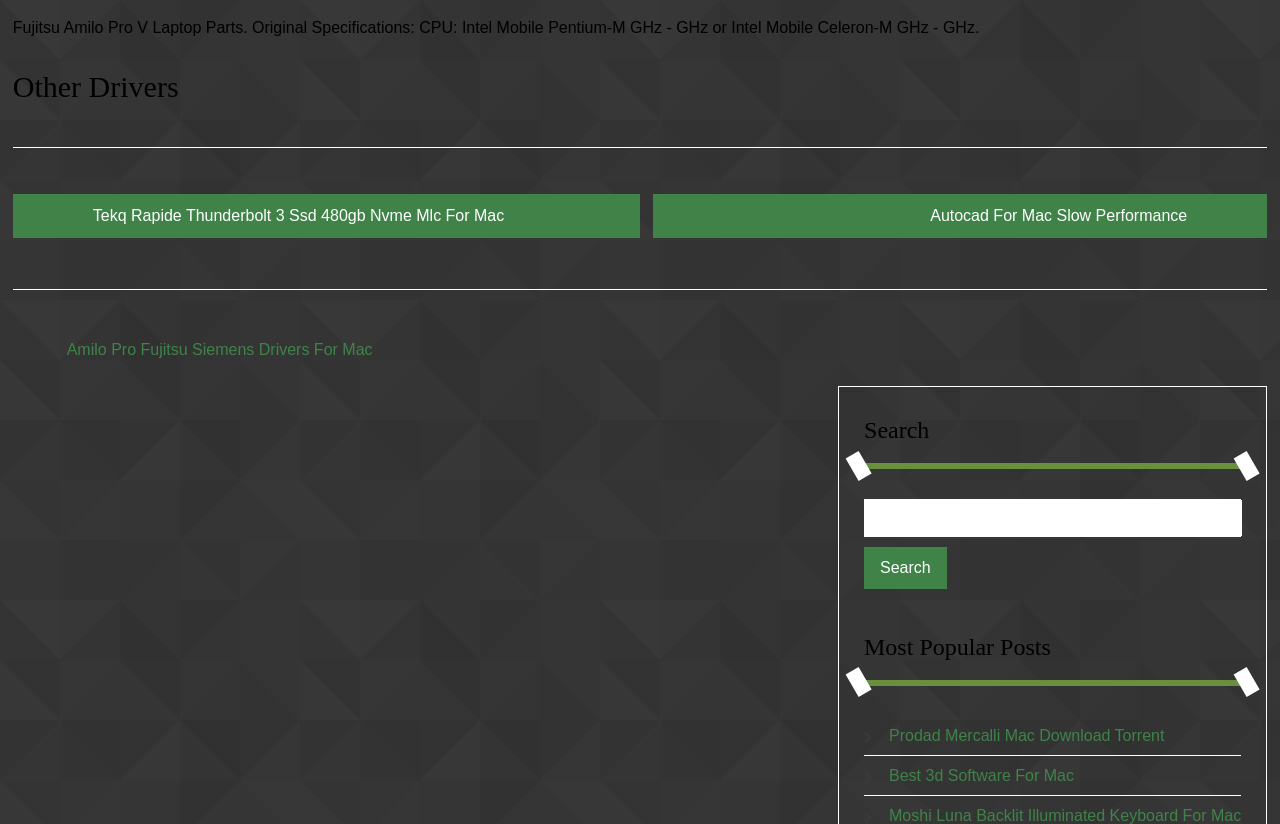Provide the bounding box coordinates of the area you need to click to execute the following instruction: "View 'Amilo Pro Fujitsu Siemens Drivers For Mac'".

[0.052, 0.414, 0.291, 0.434]